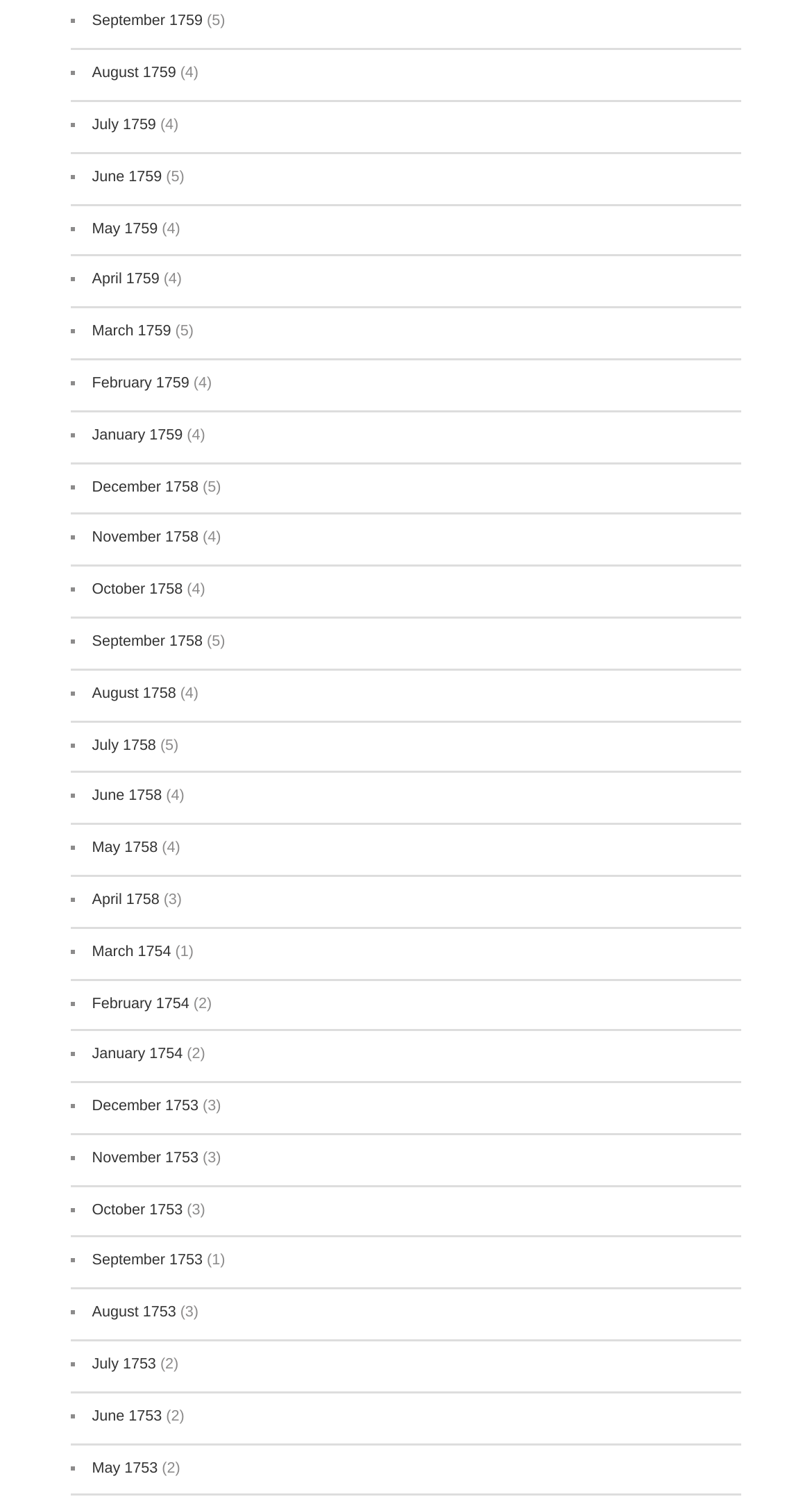How many links are there for September 1759?
Refer to the image and offer an in-depth and detailed answer to the question.

I counted the number of links for September 1759 and found that there is only one link.